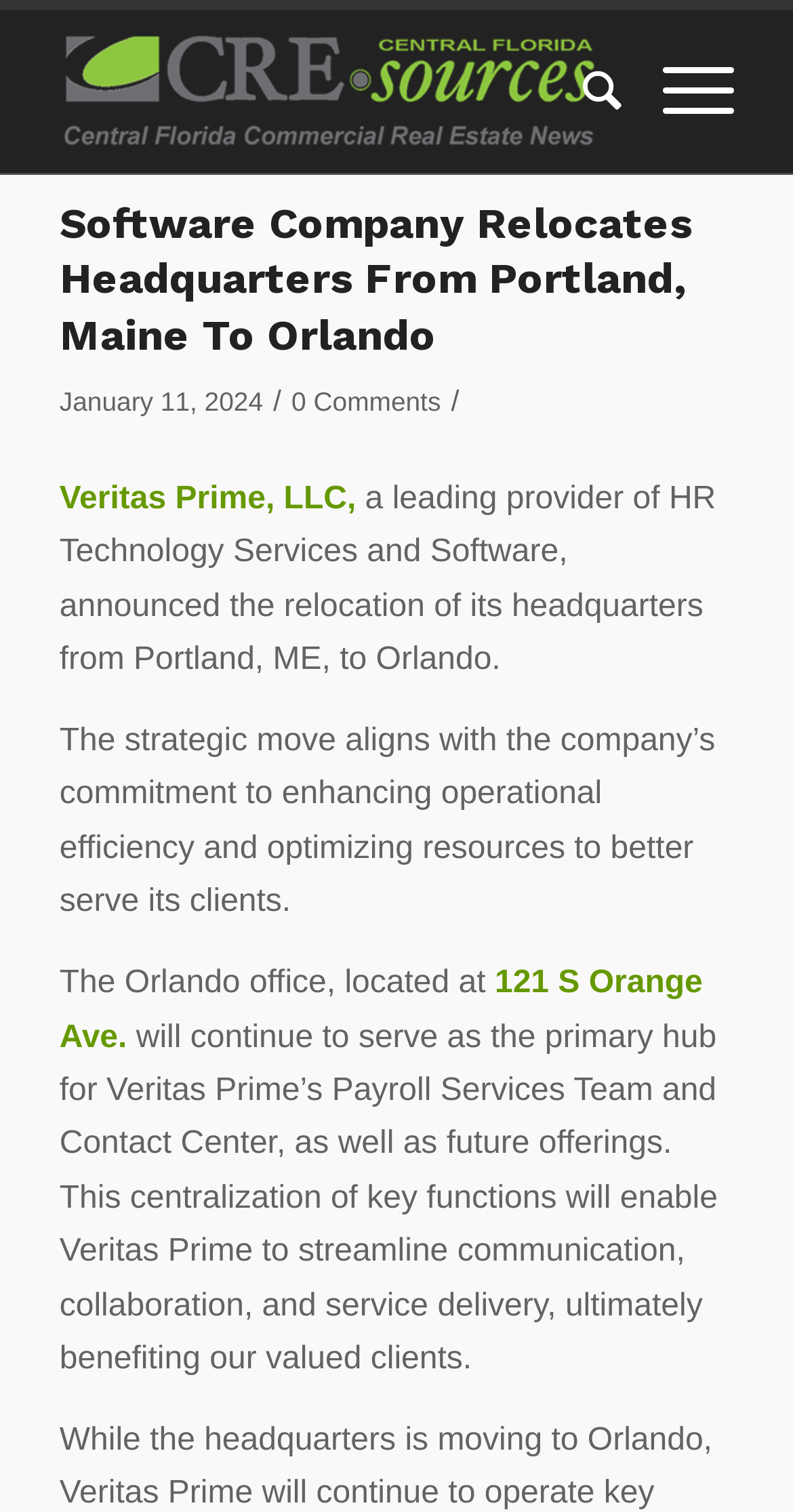Find the main header of the webpage and produce its text content.

Software Company Relocates Headquarters From Portland, Maine To Orlando